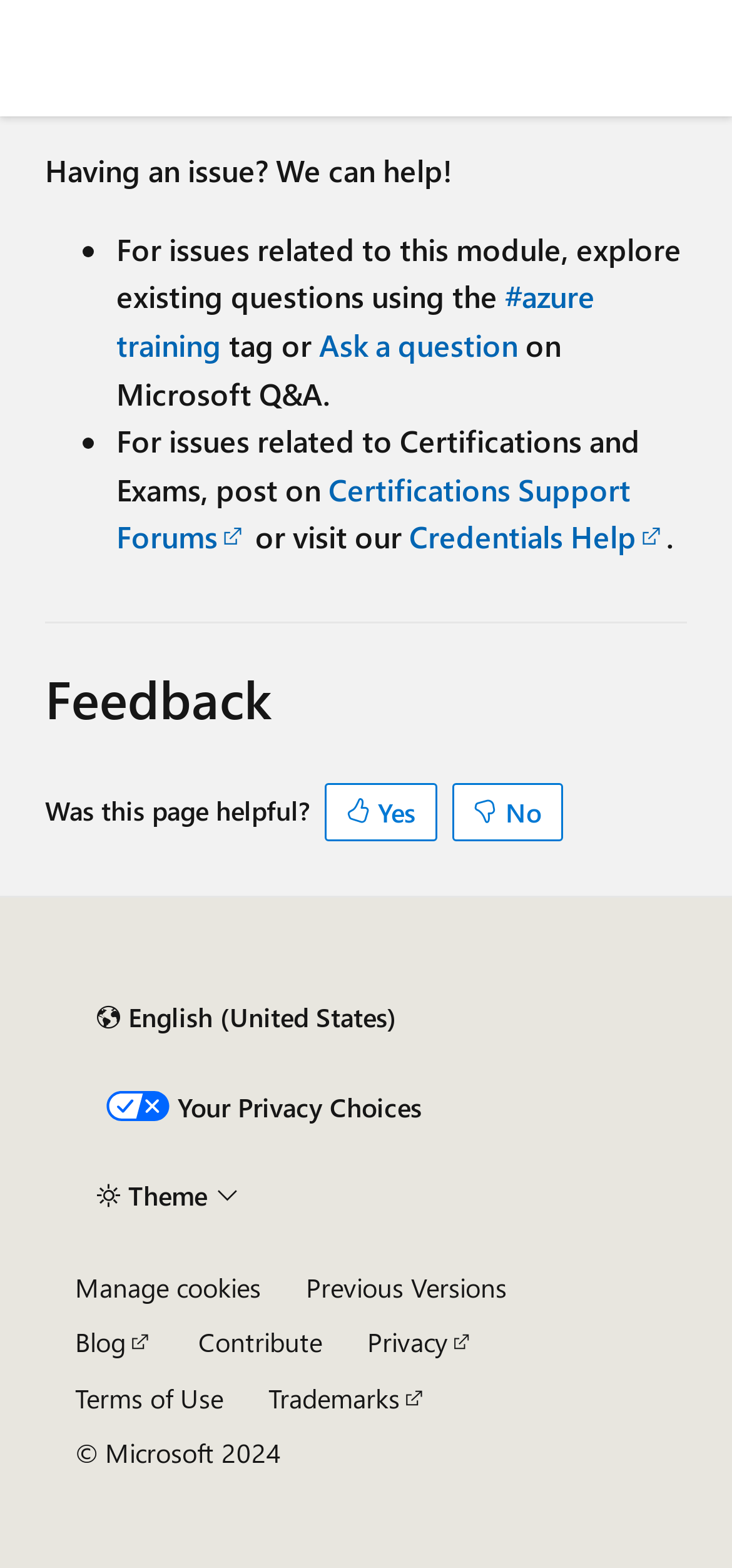What is the purpose of the 'Ask a question' link?
Please answer the question with as much detail as possible using the screenshot.

The 'Ask a question' link is located next to the text 'For issues related to this module, explore existing questions using the #azure training tag or'. This suggests that the link is intended for users to ask questions related to the current module on Microsoft Q&A.